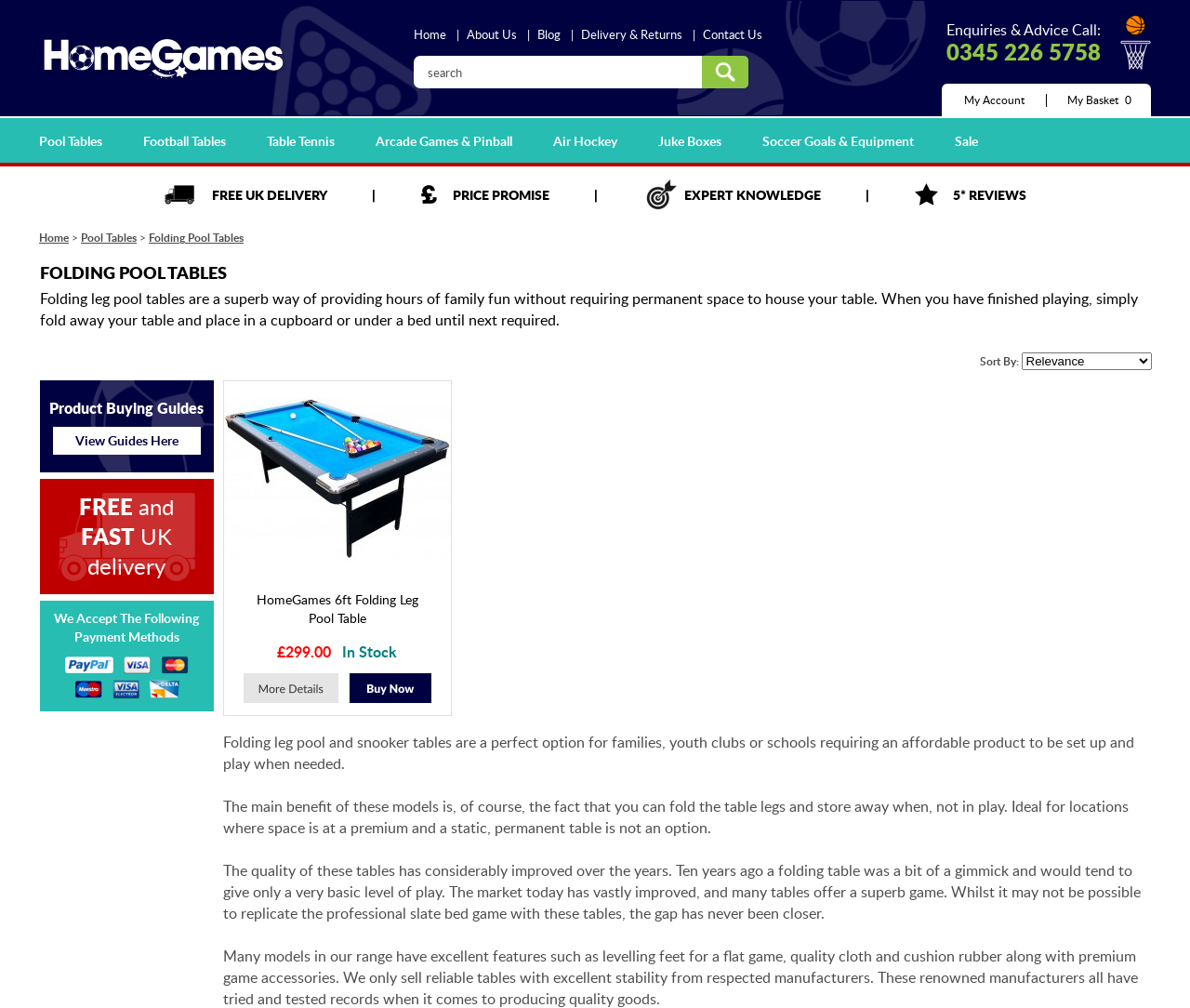Provide the bounding box coordinates of the HTML element described as: "Table Tennis". The bounding box coordinates should be four float numbers between 0 and 1, i.e., [left, top, right, bottom].

[0.224, 0.131, 0.281, 0.149]